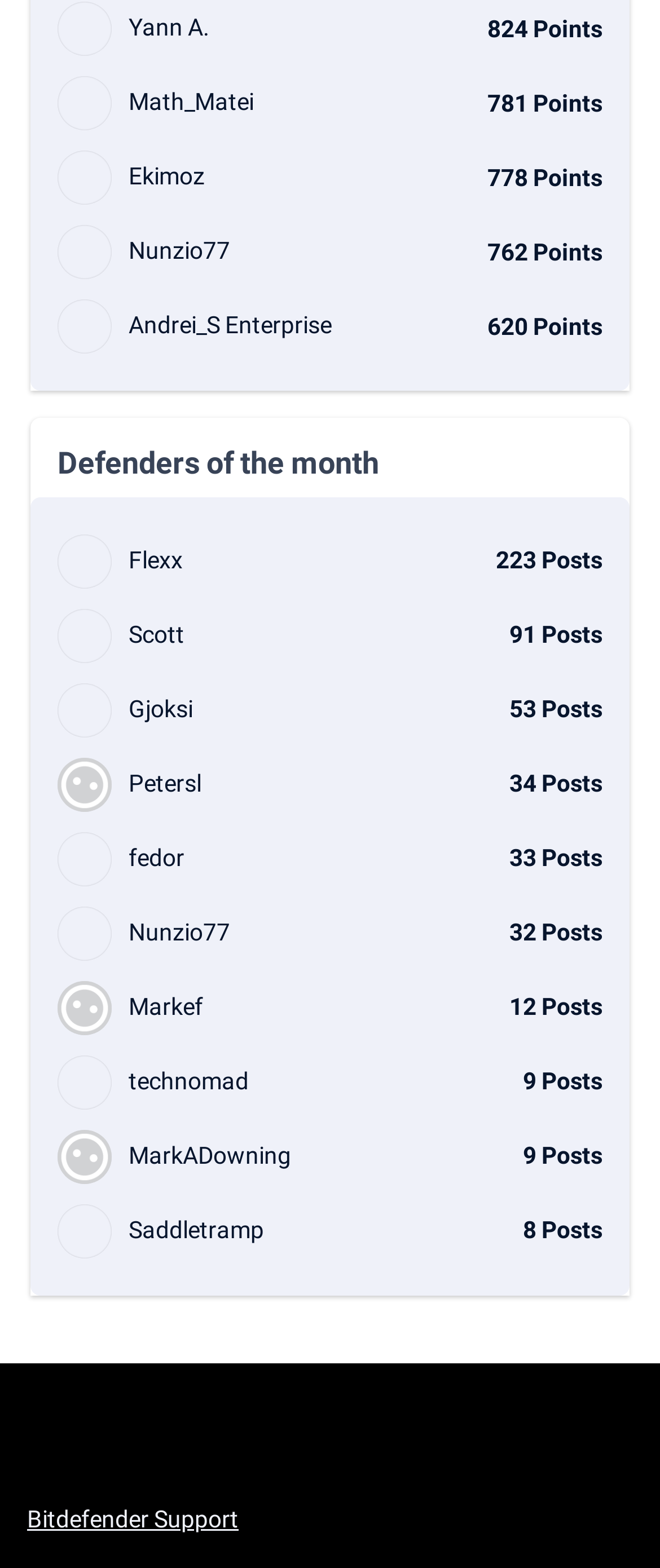Look at the image and answer the question in detail:
How many buttons are there in the section 'Defenders of the month'?

I counted the number of button elements under the 'Defenders of the month' section and found 5 buttons.